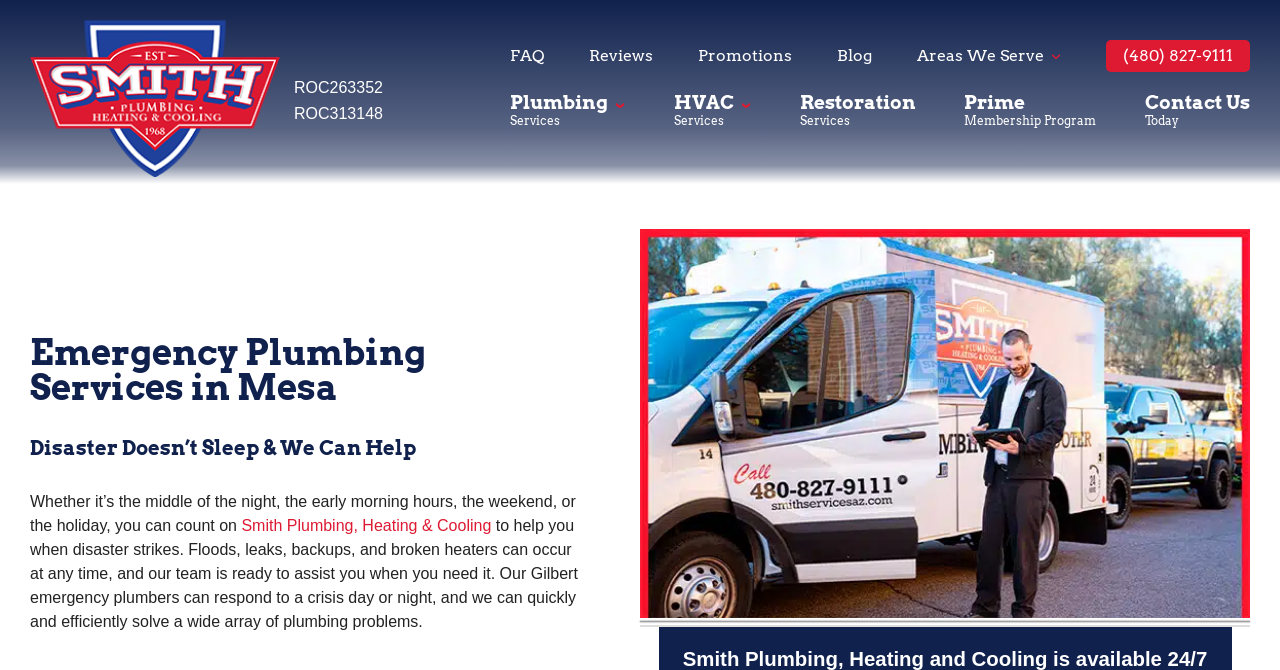Determine the bounding box coordinates of the clickable element to achieve the following action: 'learn about plumbing services'. Provide the coordinates as four float values between 0 and 1, formatted as [left, top, right, bottom].

[0.398, 0.136, 0.475, 0.19]